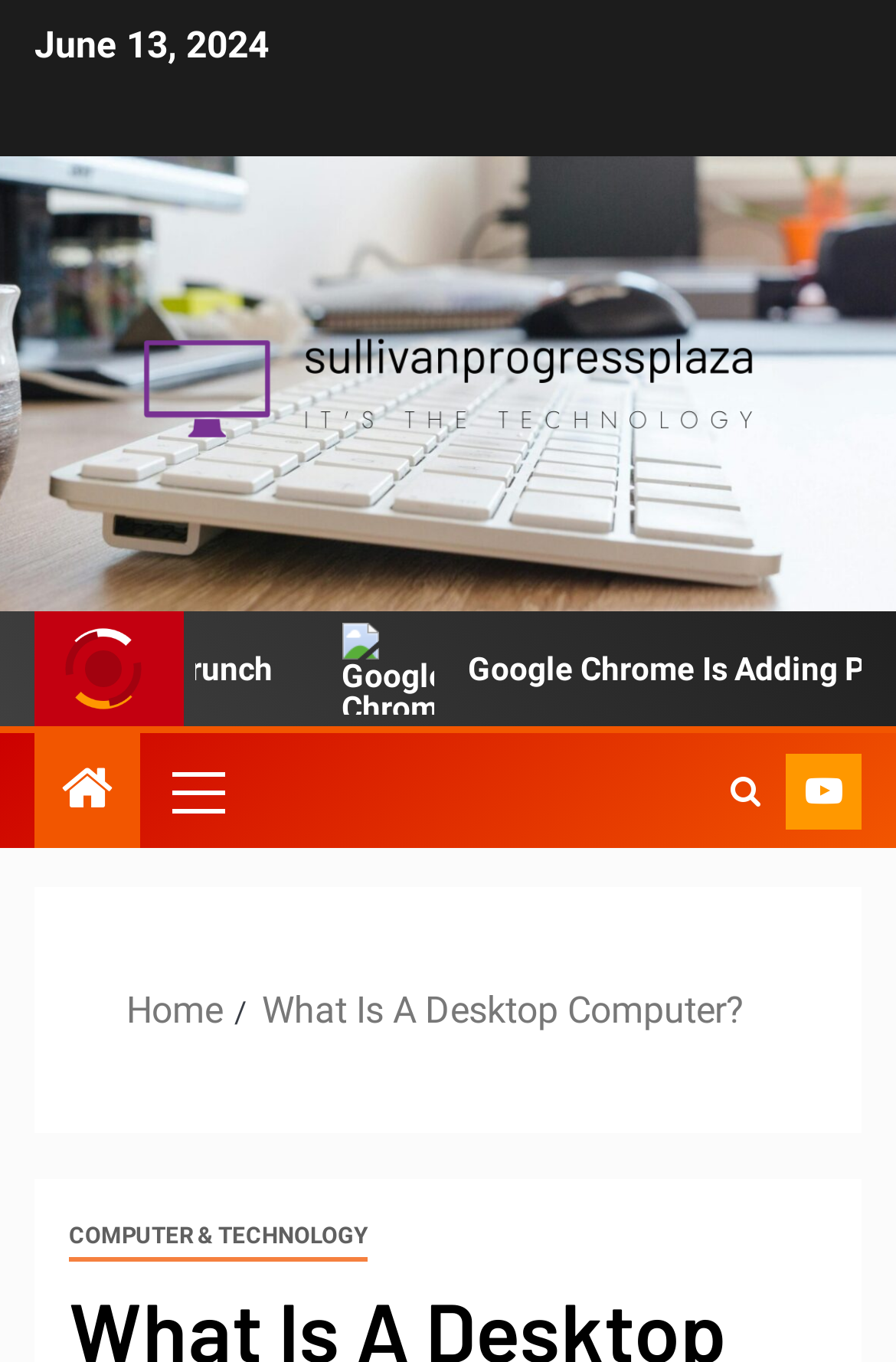Identify the title of the webpage and provide its text content.

What Is A Desktop Computer?